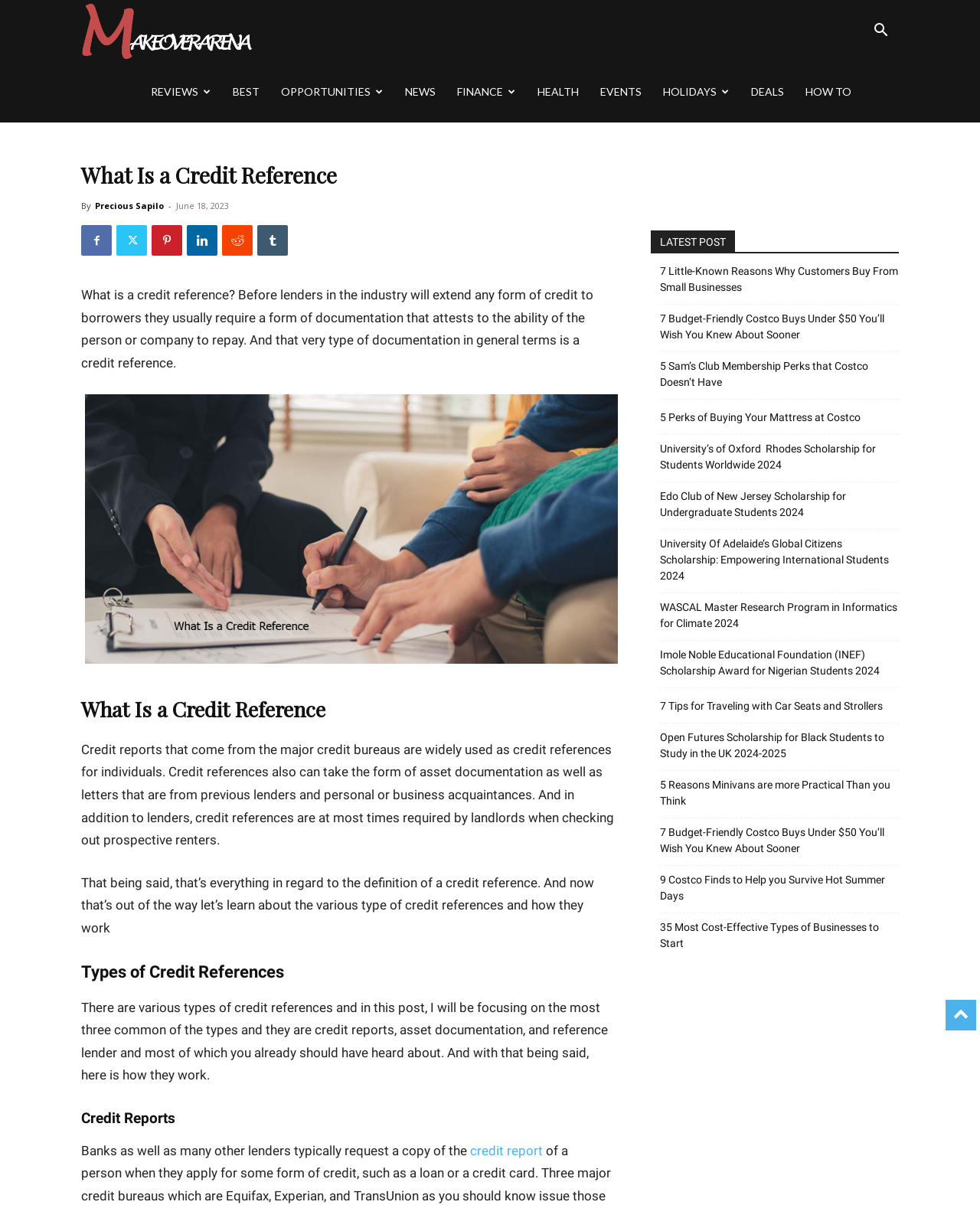Using the provided element description: "Best", identify the bounding box coordinates. The coordinates should be four floats between 0 and 1 in the order [left, top, right, bottom].

[0.227, 0.051, 0.276, 0.102]